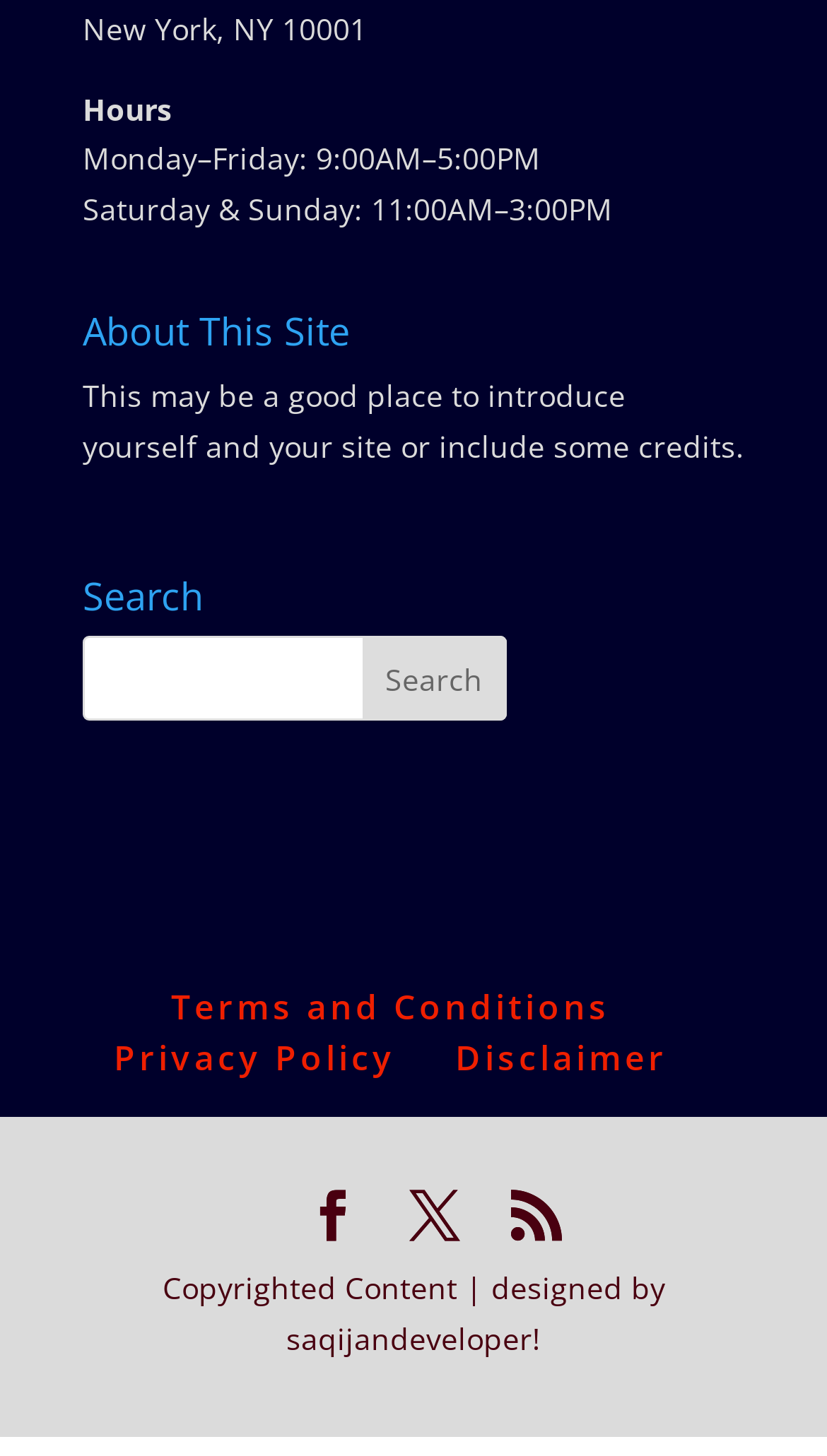What are the hours of operation on Saturday and Sunday?
From the image, respond with a single word or phrase.

11:00AM–3:00PM